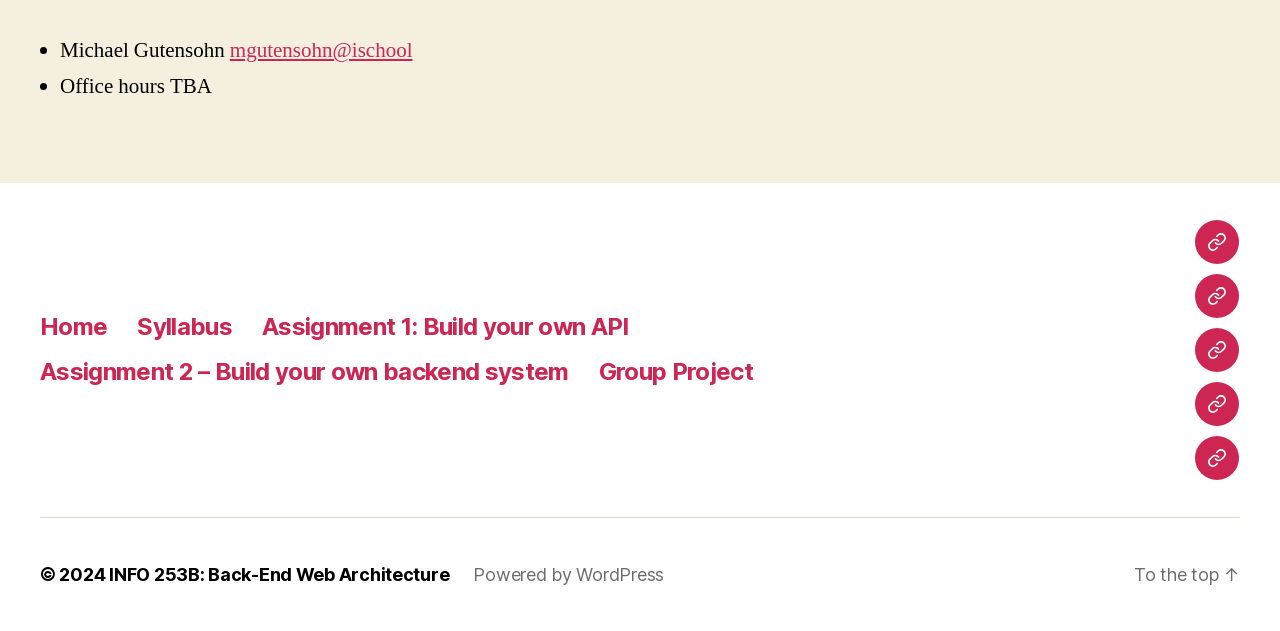Locate the bounding box coordinates of the element that should be clicked to fulfill the instruction: "Go to the top of the page".

[0.886, 0.894, 0.969, 0.927]